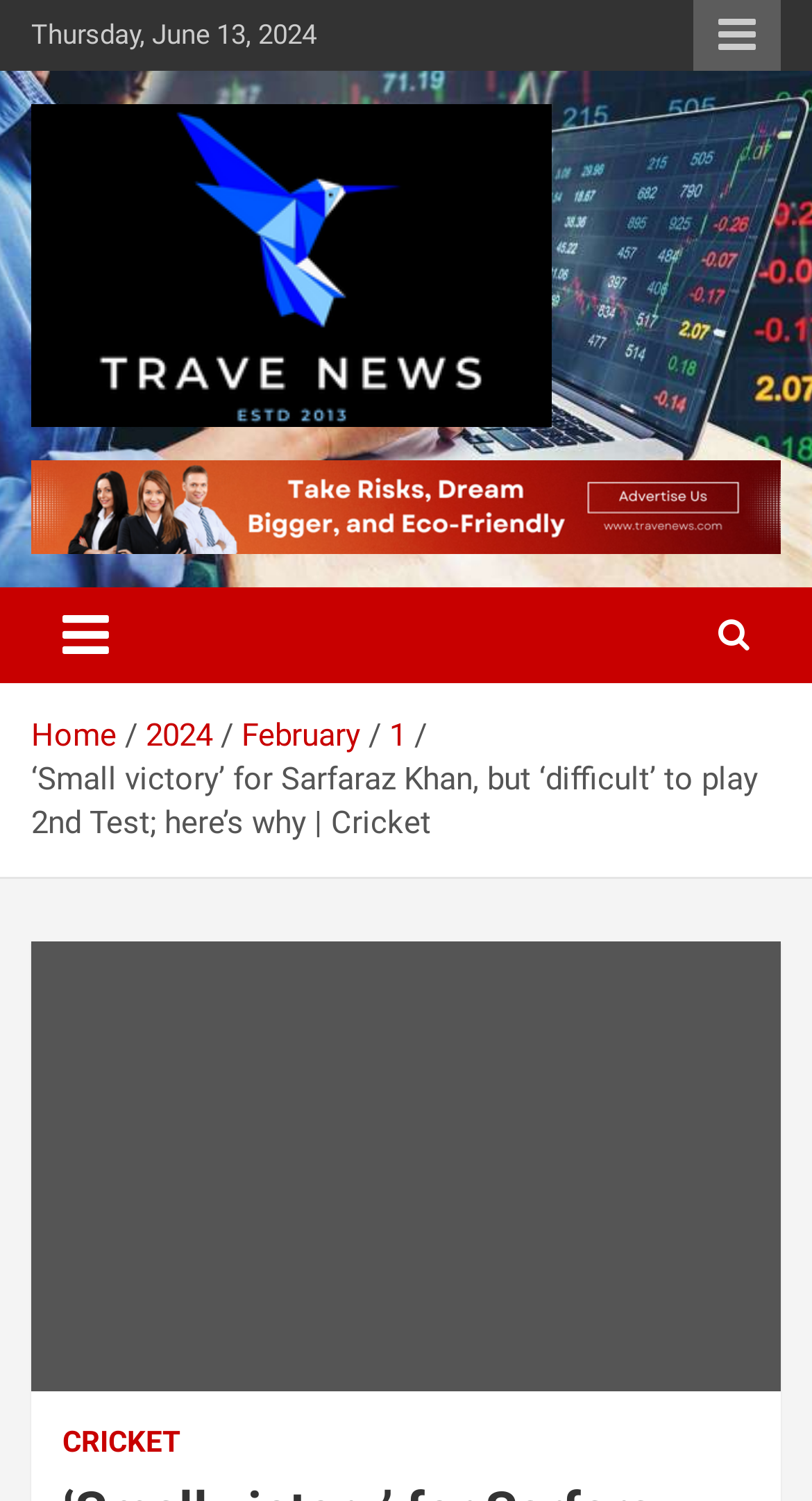Bounding box coordinates are given in the format (top-left x, top-left y, bottom-right x, bottom-right y). All values should be floating point numbers between 0 and 1. Provide the bounding box coordinate for the UI element described as: Responsive Menu

[0.854, 0.0, 0.962, 0.047]